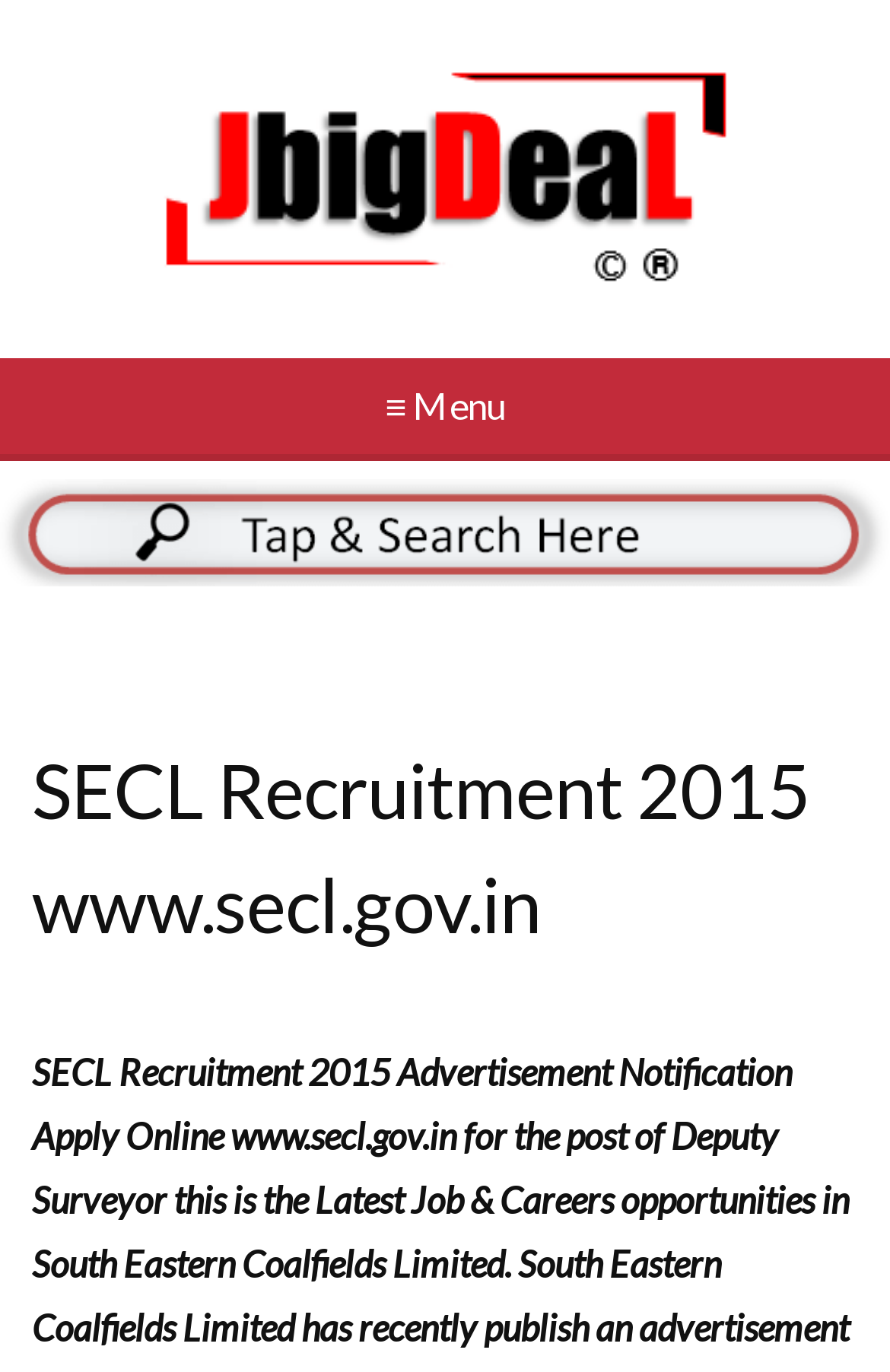What is the main title displayed on this webpage?

SECL Recruitment 2015 www.secl.gov.in